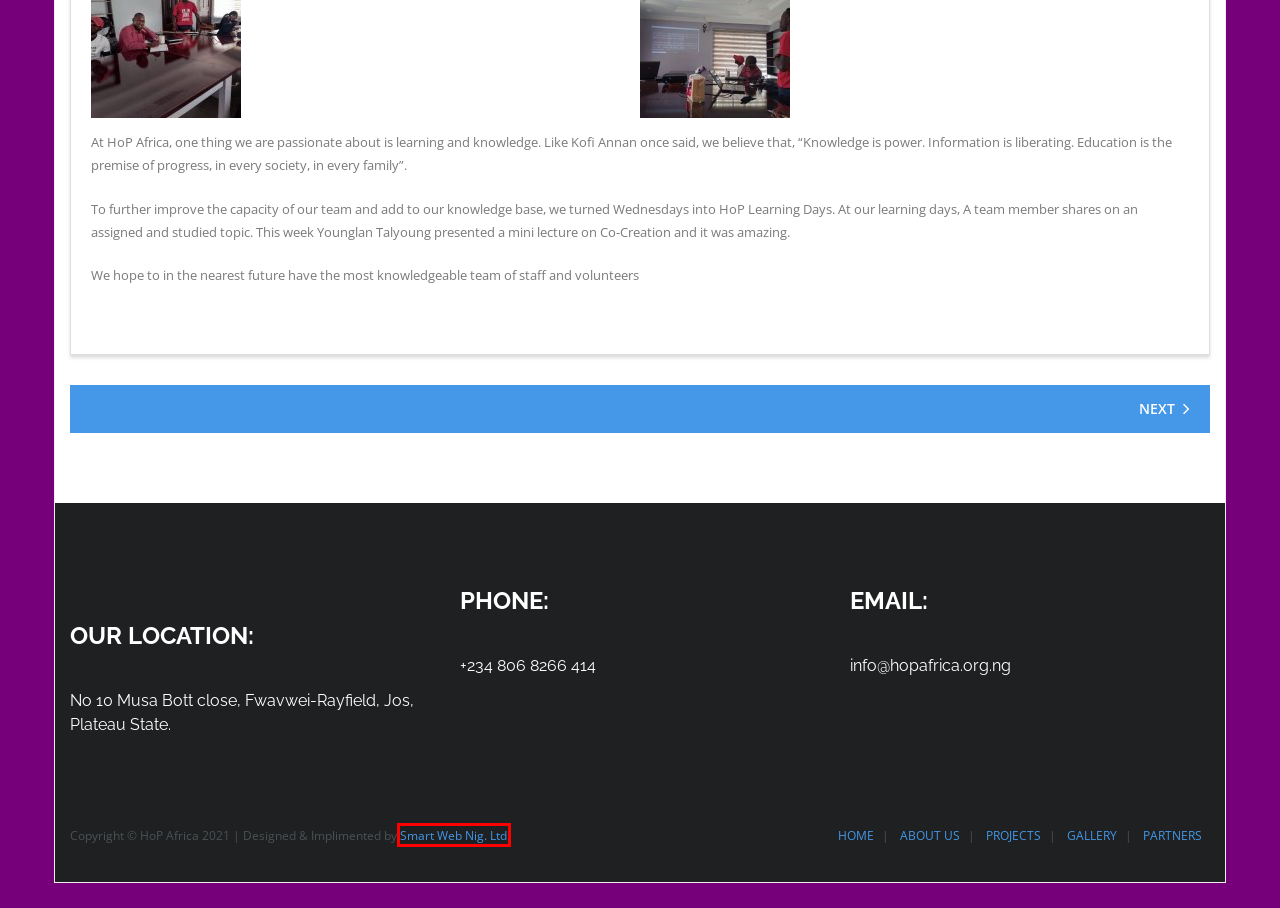You are provided with a screenshot of a webpage that has a red bounding box highlighting a UI element. Choose the most accurate webpage description that matches the new webpage after clicking the highlighted element. Here are your choices:
A. PROJECTS – HOP AFRICA
B. Smartweb Nigeria Limited - Web hosting, Domain name
C. admin – HOP AFRICA
D. HOP AFRICA – HoP Africa
E. Partners – HOP AFRICA
F. ABOUT US – HOP AFRICA
G. GALLERY – HOP AFRICA
H. First Quarter 2022 in Review – HOP AFRICA

B